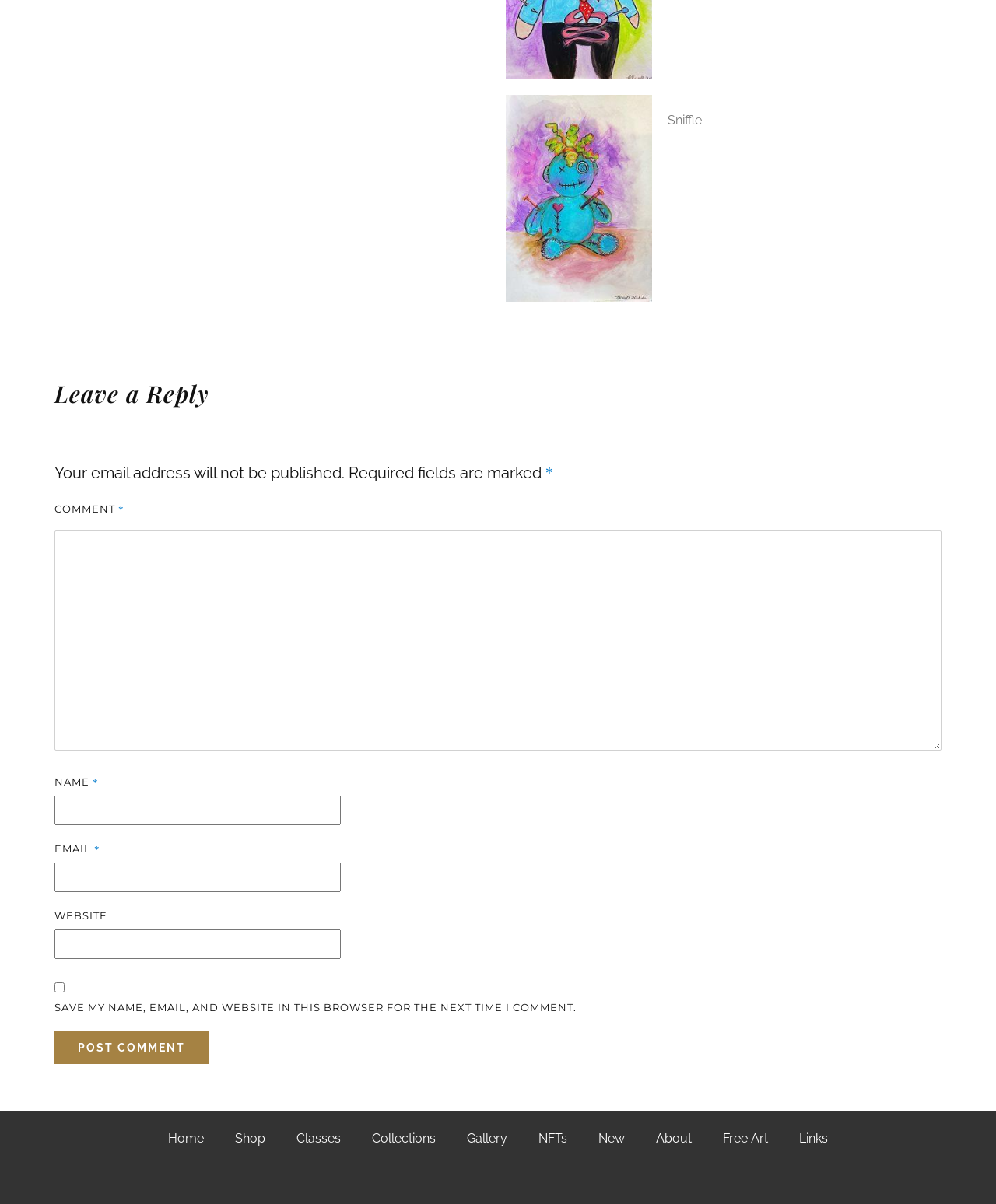Use a single word or phrase to answer this question: 
How many links are available in the navigation menu?

12